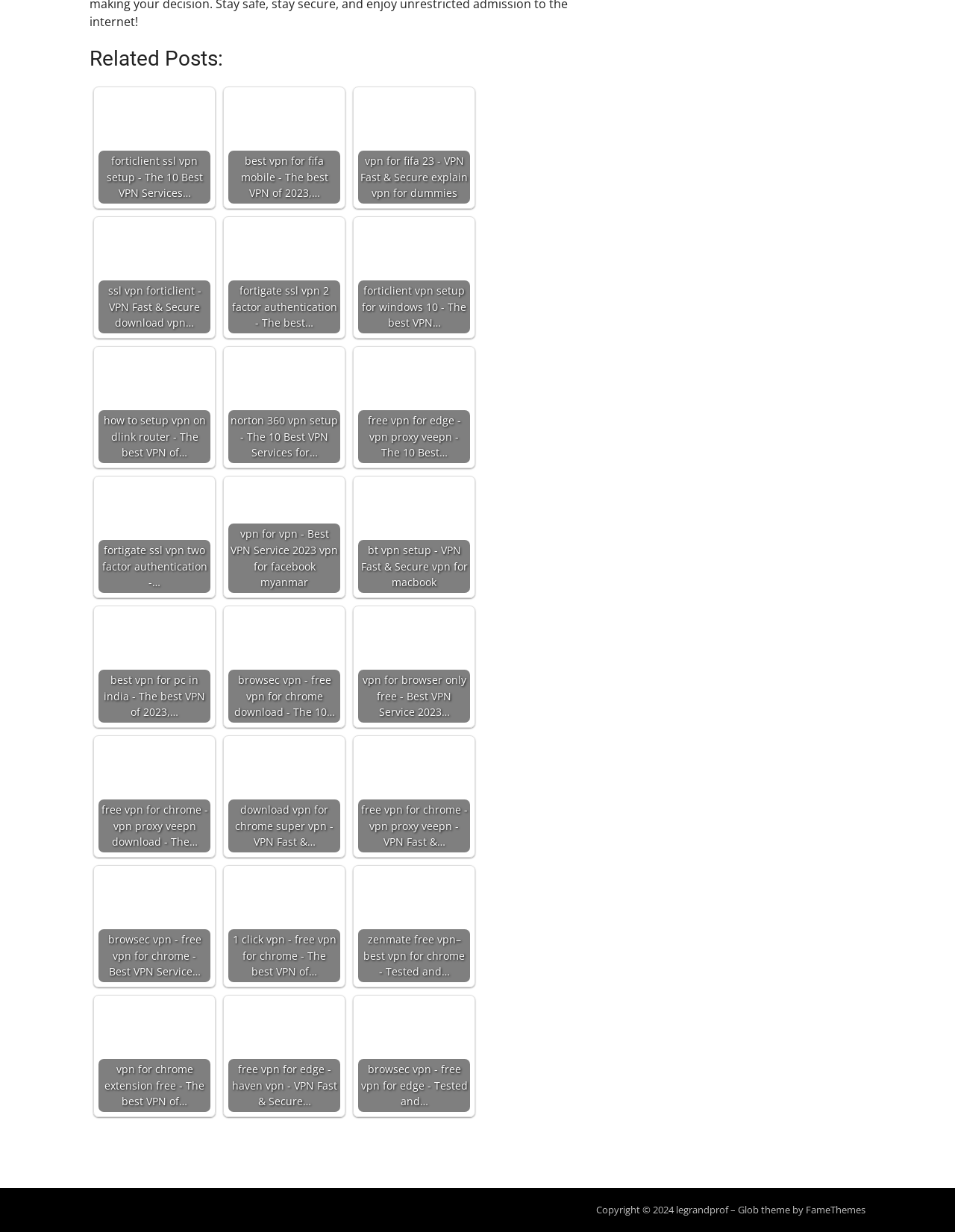What is the theme of the webpage?
Please give a detailed and thorough answer to the question, covering all relevant points.

The theme of the webpage is 'Glob theme' because it is mentioned in the static text element at the bottom of the webpage, which says 'Glob theme by FameThemes'.